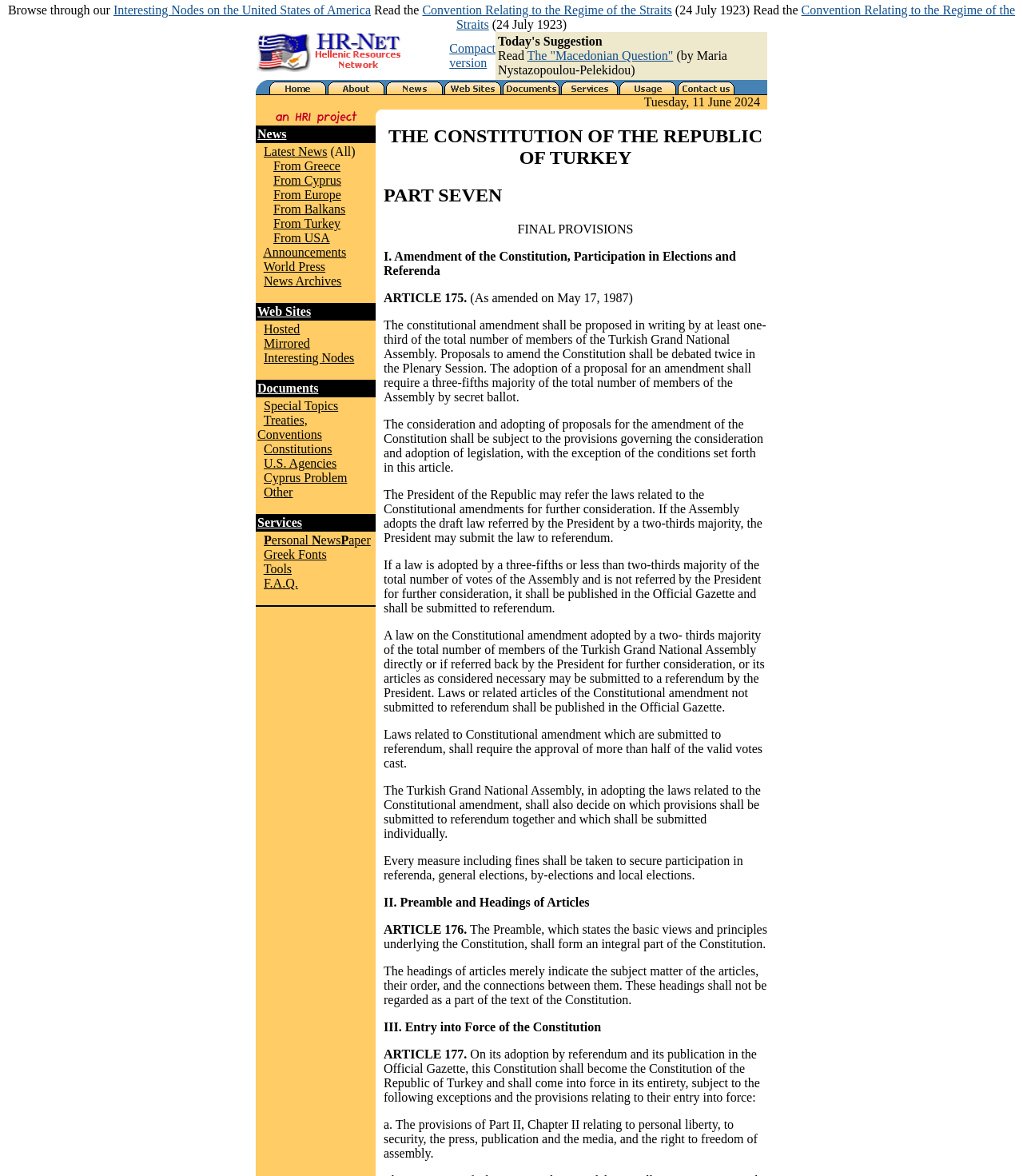Offer a comprehensive description of the webpage’s content and structure.

The webpage is titled "The Constitution of the Republic of Turkey, Part VII". At the top, there are three links: "Interesting Nodes on the United States of America", "Convention Relating to the Regime of the Straits", and another "Convention Relating to the Regime of the Straits" with a description "(24 July 1923)".

Below these links, there is a table with three columns. The first column contains a link to "HR-Net - Hellenic Resources Network" with an accompanying image. The second column has a link to "Compact version". The third column has a suggestion to read "The 'Macedonian Question'" by Maria Nystazopoulou-Pelekidou, which is a link.

Underneath this table, there is another table with two columns. The first column contains an image, and the second column has a list of links to various sections of the website, including "Home", "About HR-Net", "News", "Web Sites", "Documents", "Online Help", "Usage Information", and "Contact us". Each link has an accompanying image.

Further down, there is a table with a single row that displays the current date, "Tuesday, 11 June 2024". Below this, there is another table with three columns. The first column contains an image, the second column has an image, and the third column is empty.

The main content of the webpage is a table with multiple rows, each containing a link to a news category. The categories include "Latest News", "From Greece", "From Cyprus", "From Europe", "From Balkans", "From Turkey", "From USA", "Announcements", "World Press", and "News Archives". Each link has a brief description.